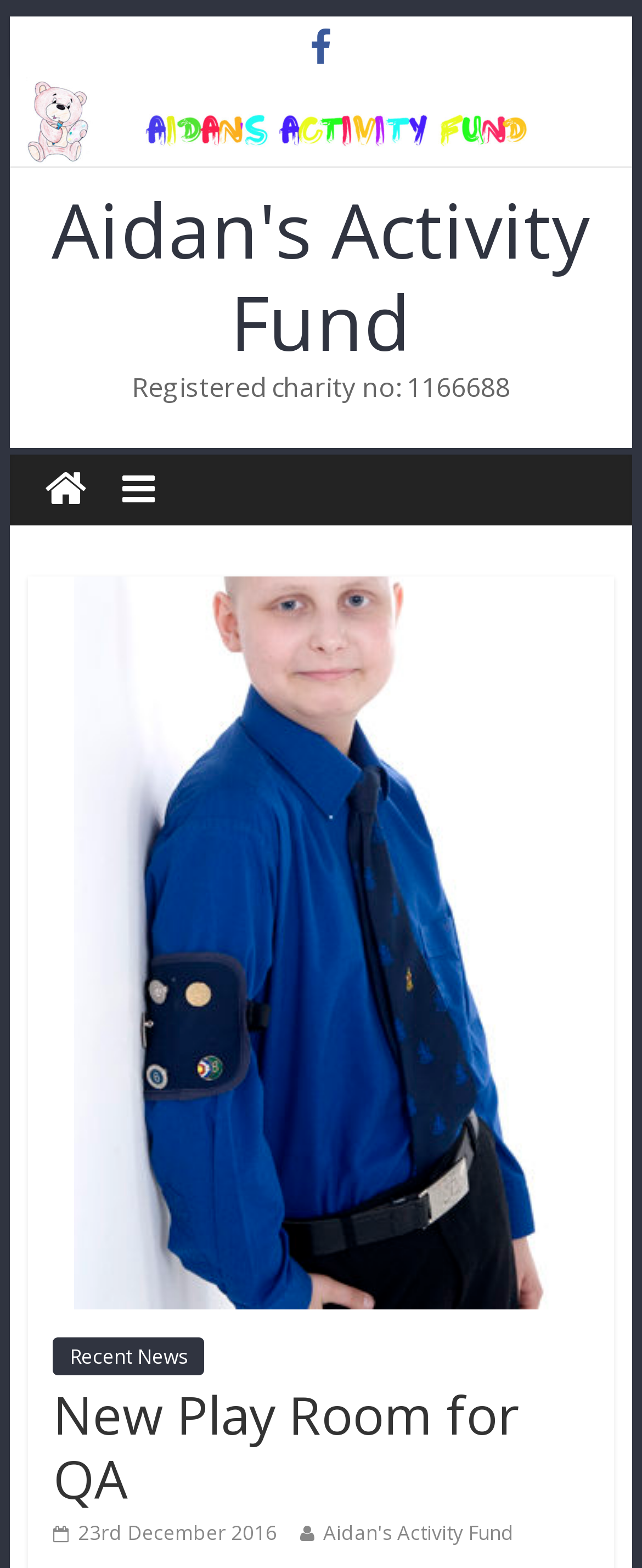Determine the bounding box coordinates for the HTML element mentioned in the following description: "title="Aidan's Activity Fund"". The coordinates should be a list of four floats ranging from 0 to 1, represented as [left, top, right, bottom].

[0.044, 0.29, 0.159, 0.335]